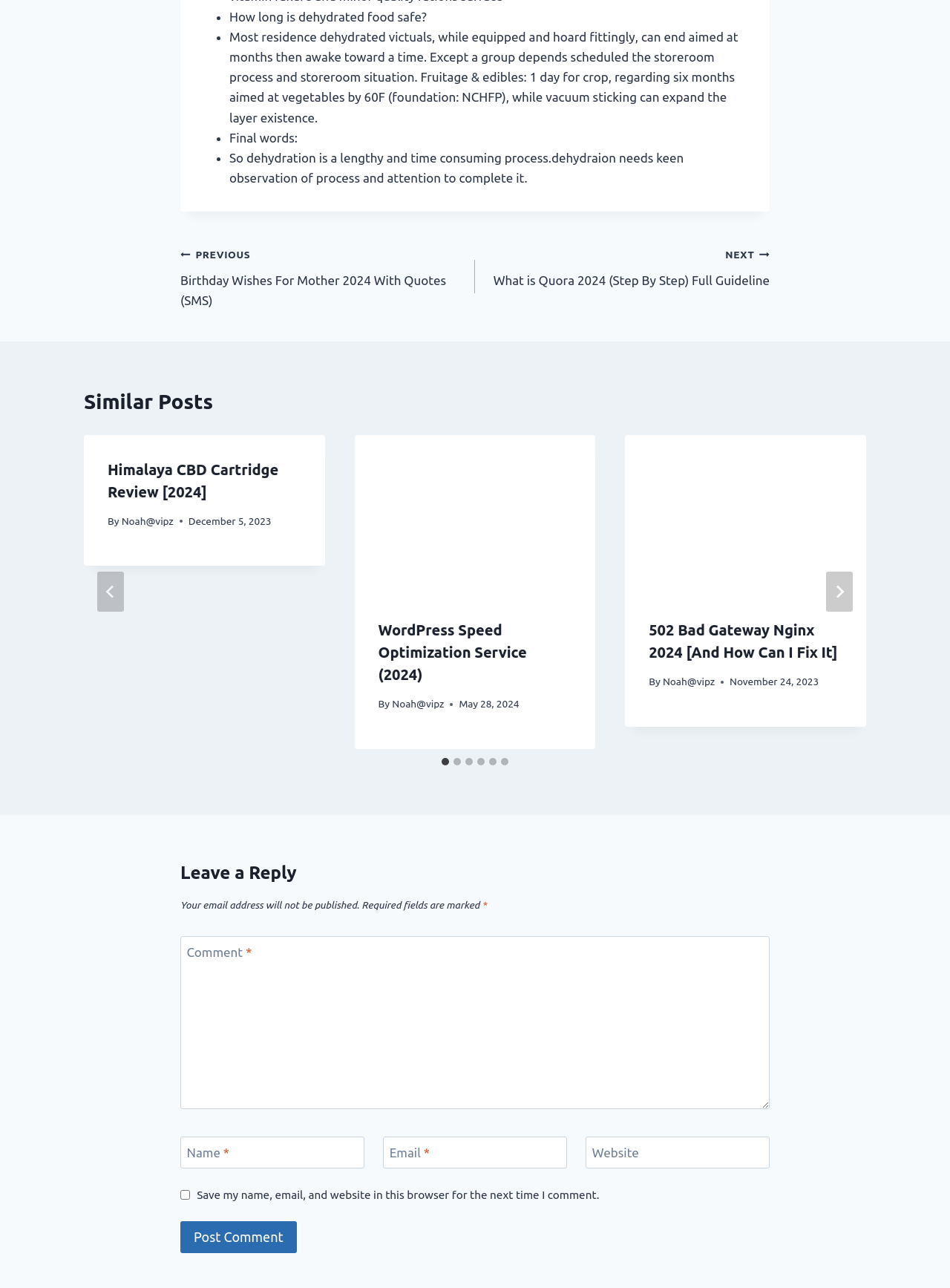Locate the coordinates of the bounding box for the clickable region that fulfills this instruction: "View the 'Similar Posts'".

[0.088, 0.3, 0.912, 0.324]